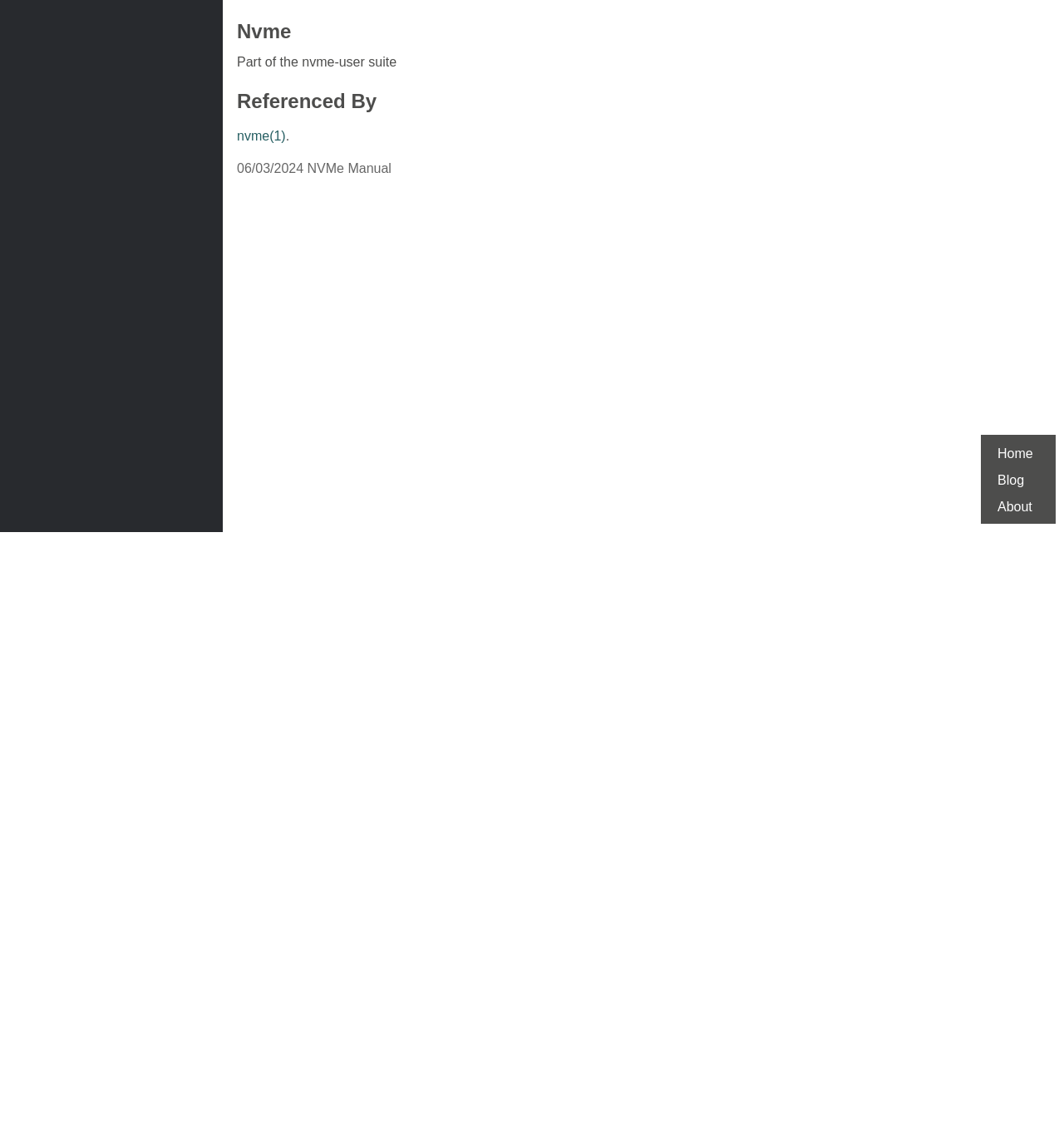Given the element description, predict the bounding box coordinates in the format (top-left x, top-left y, bottom-right x, bottom-right y). Make sure all values are between 0 and 1. Here is the element description: Nvme

[0.223, 0.023, 0.274, 0.036]